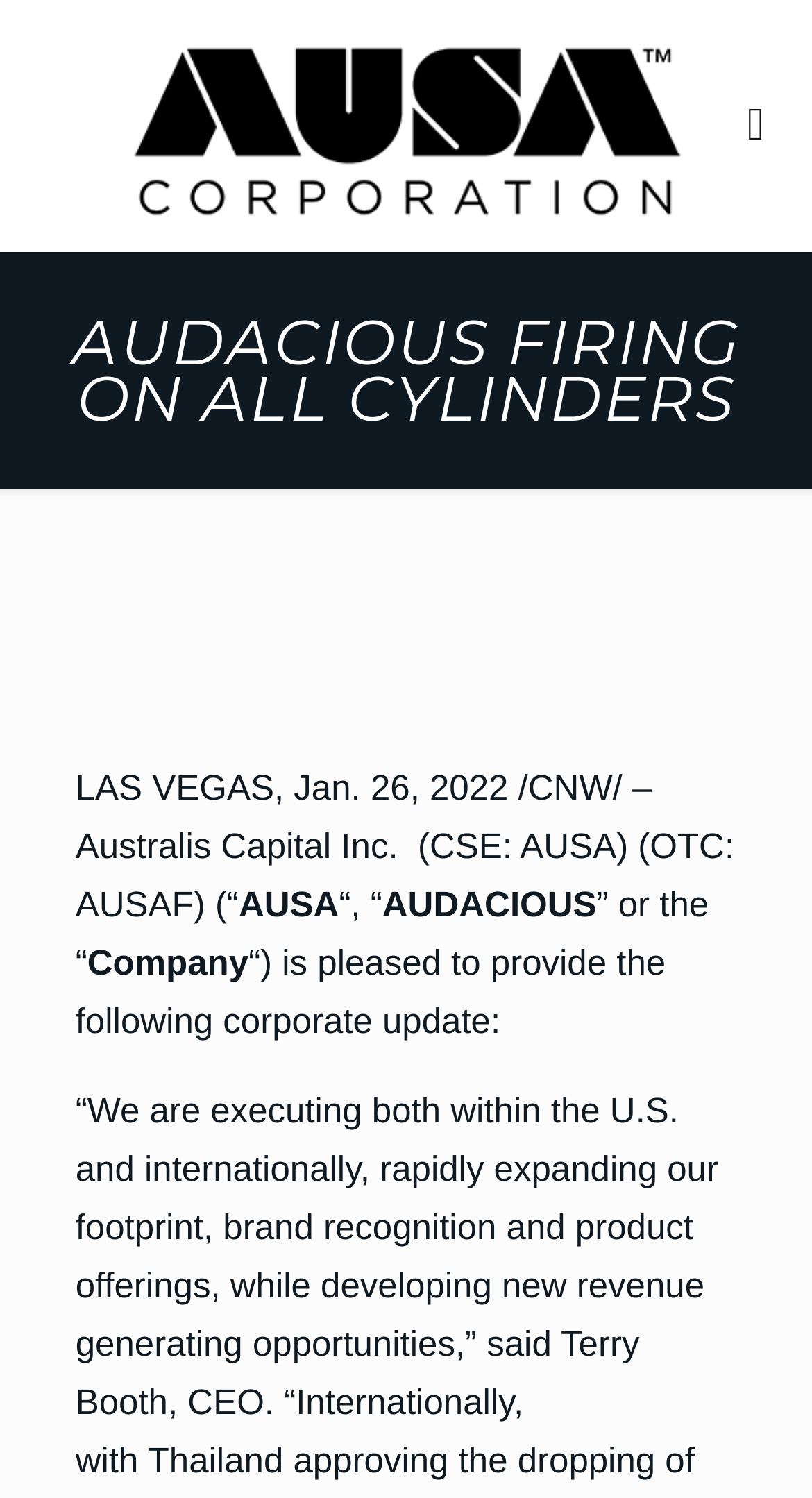Respond to the following question using a concise word or phrase: 
What is the exchange symbol mentioned in the webpage?

CSE